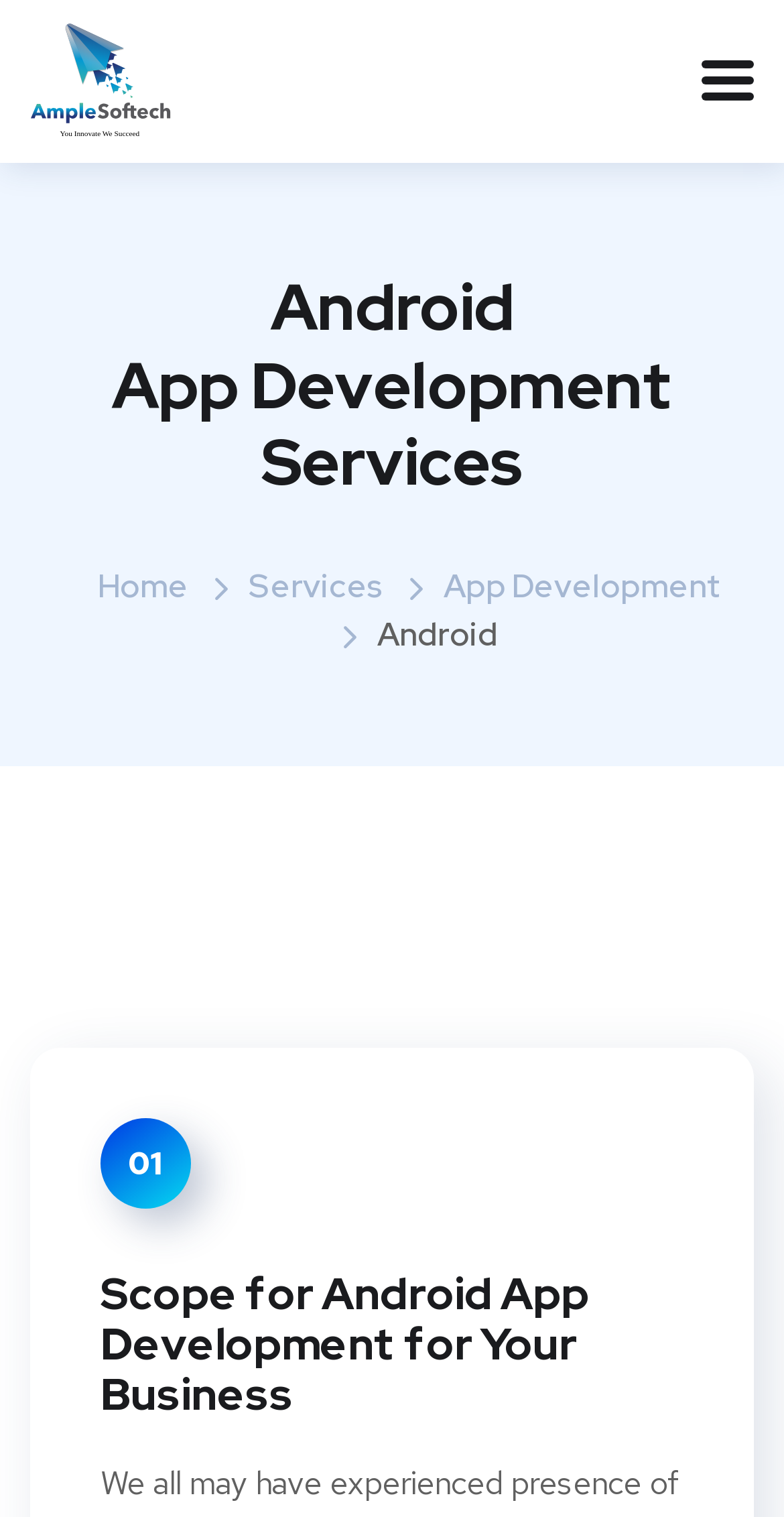Utilize the details in the image to give a detailed response to the question: How many links are in the navigation menu?

The navigation menu is located in the top-center of the webpage, and it contains three links: 'Home', 'Services', and 'App Development'.